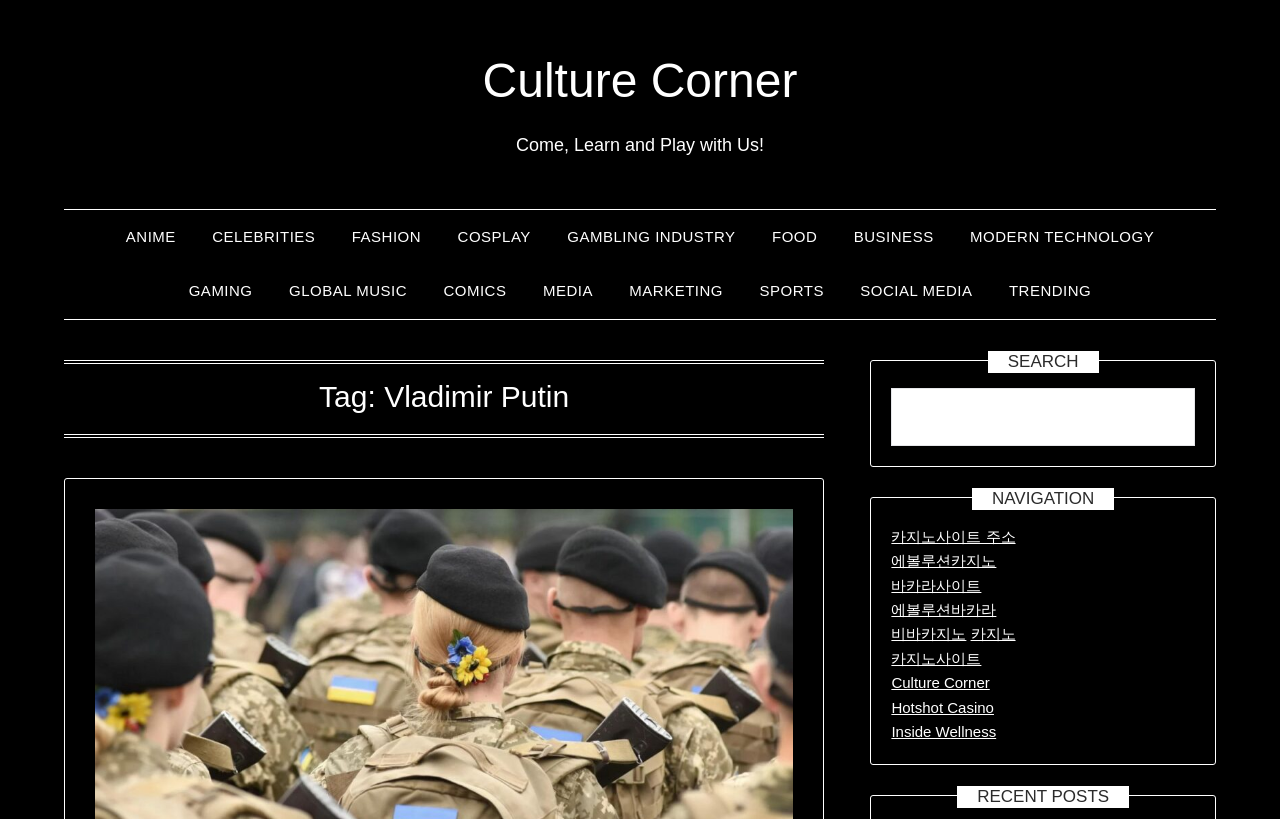Find the bounding box coordinates of the clickable element required to execute the following instruction: "Visit the 카지노사이트 주소 link". Provide the coordinates as four float numbers between 0 and 1, i.e., [left, top, right, bottom].

[0.696, 0.645, 0.793, 0.665]